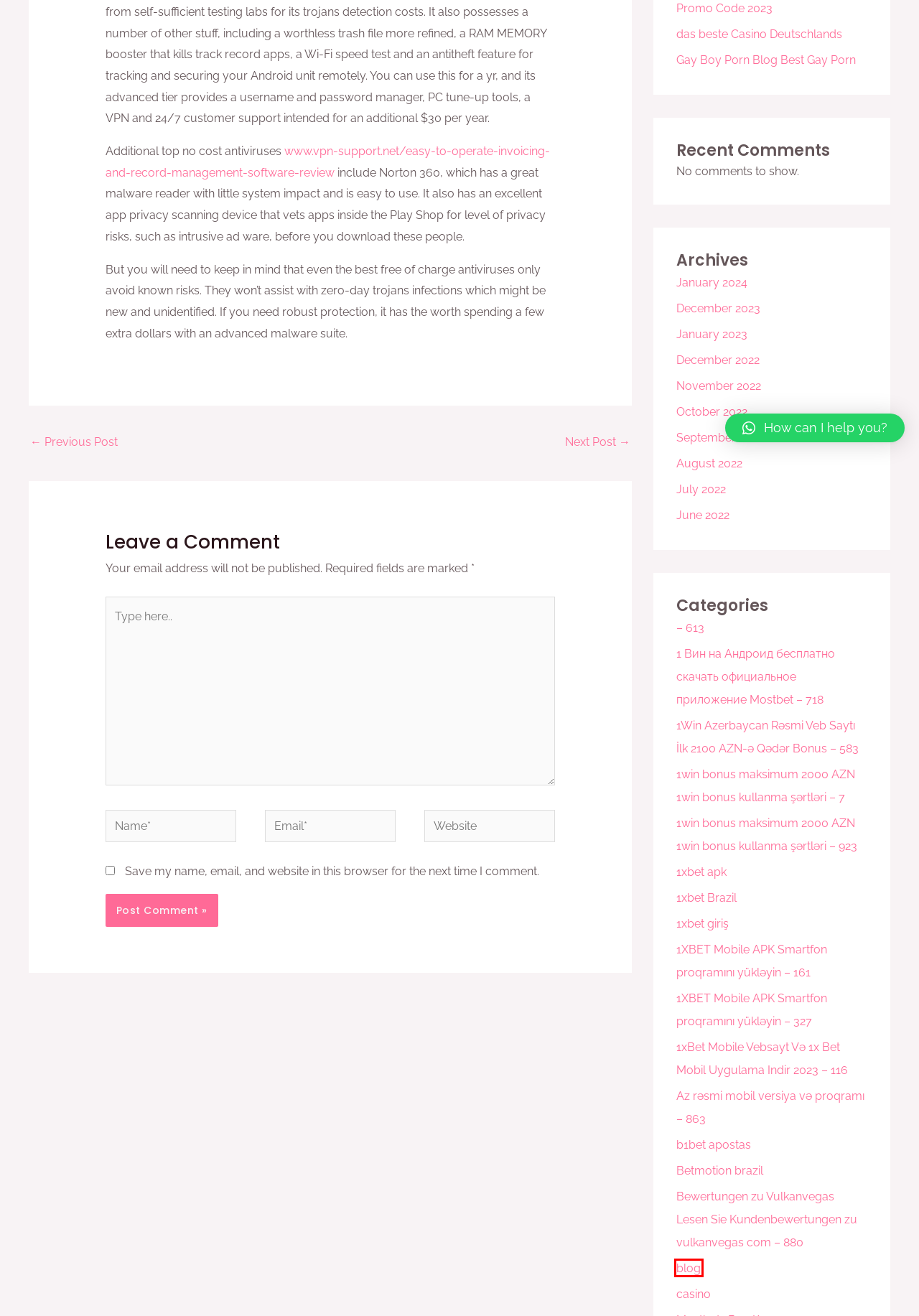You have a screenshot of a webpage with a red rectangle bounding box around a UI element. Choose the best description that matches the new page after clicking the element within the bounding box. The candidate descriptions are:
A. b1bet apostas
B. 1xbet giriş
C. MostBet AZ Most Bet Casino Qeydiyyat, Yukle Android App
D. blog
E. Az rəsmi mobil versiya və proqramı – 863
F. December 2022
G. January 2024
H. December 2023

D